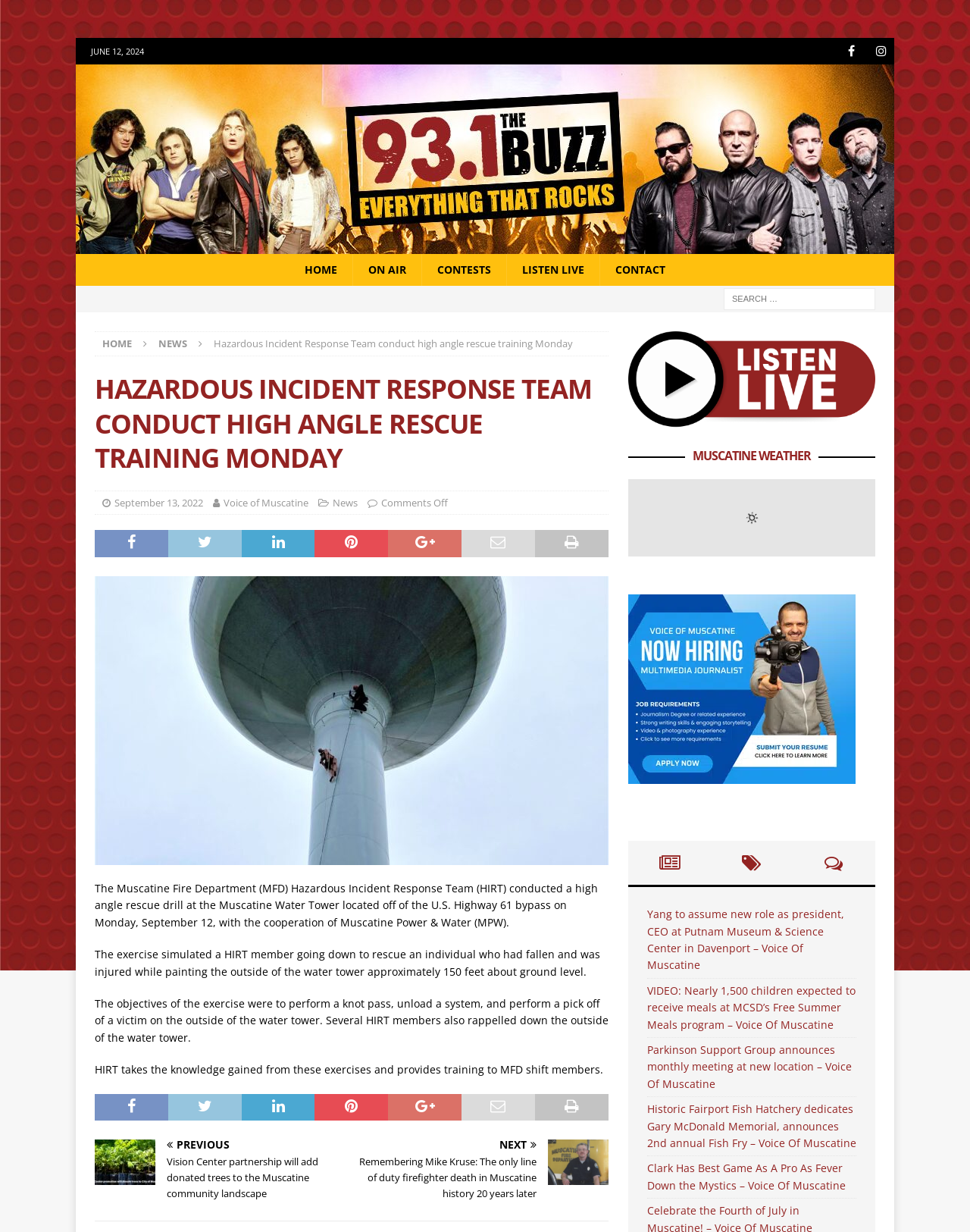Please provide a brief answer to the following inquiry using a single word or phrase:
What is the purpose of the exercise mentioned in the article?

To perform a knot pass, unload a system, and perform a pick off of a victim